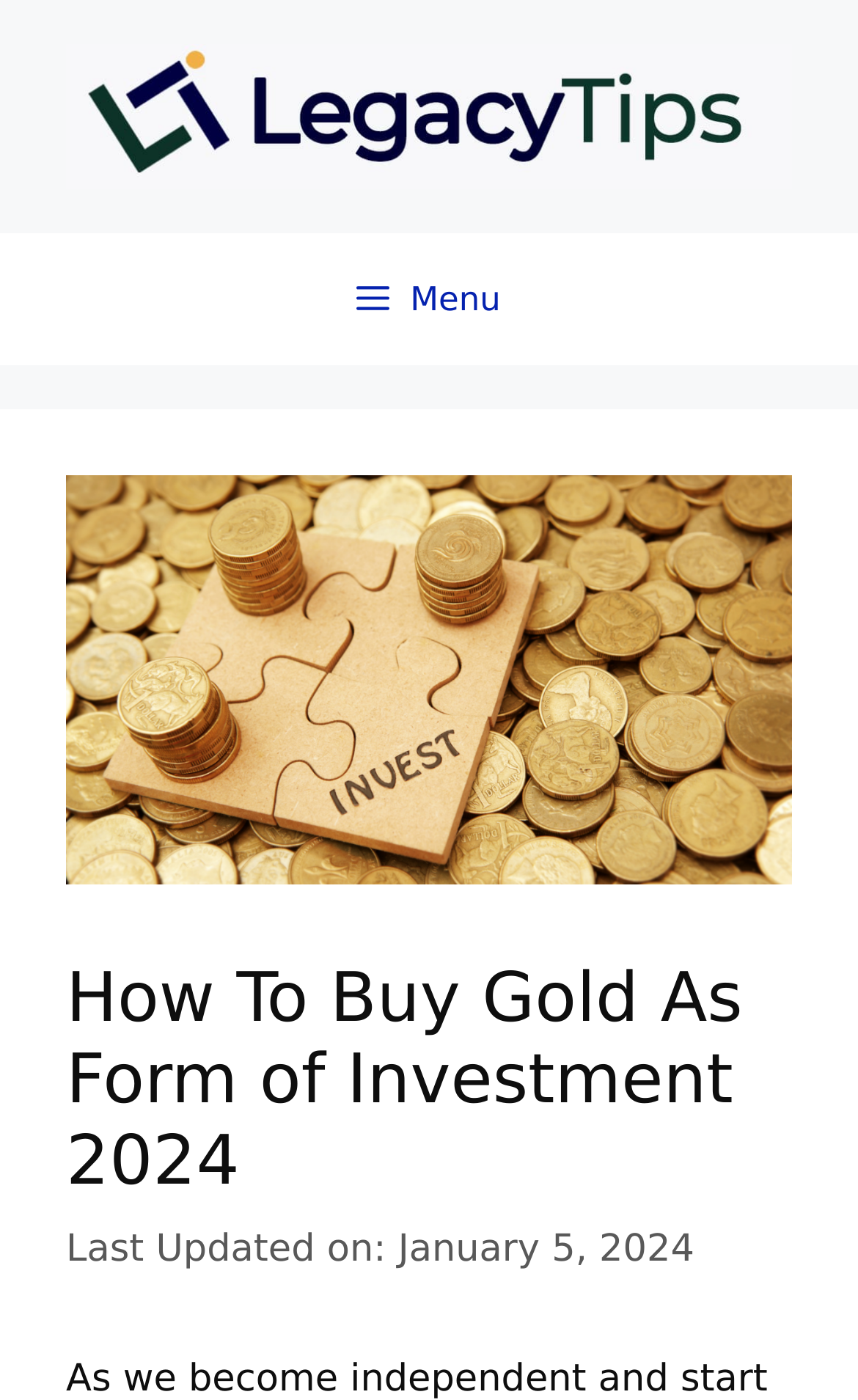Extract the primary header of the webpage and generate its text.

How To Buy Gold As Form of Investment 2024